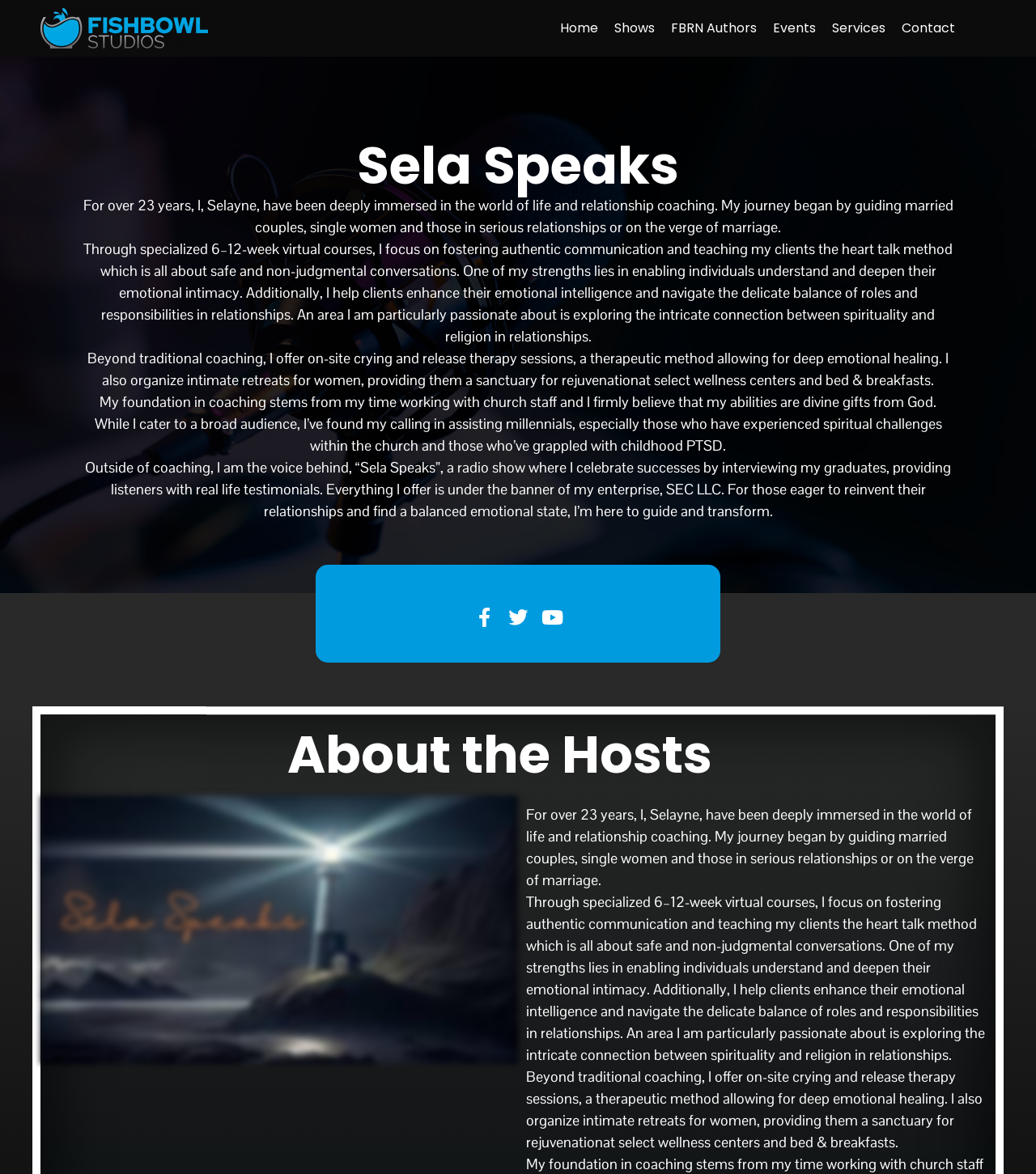Identify the bounding box coordinates of the clickable region necessary to fulfill the following instruction: "Click the Twitter link". The bounding box coordinates should be four float numbers between 0 and 1, i.e., [left, top, right, bottom].

[0.491, 0.518, 0.509, 0.534]